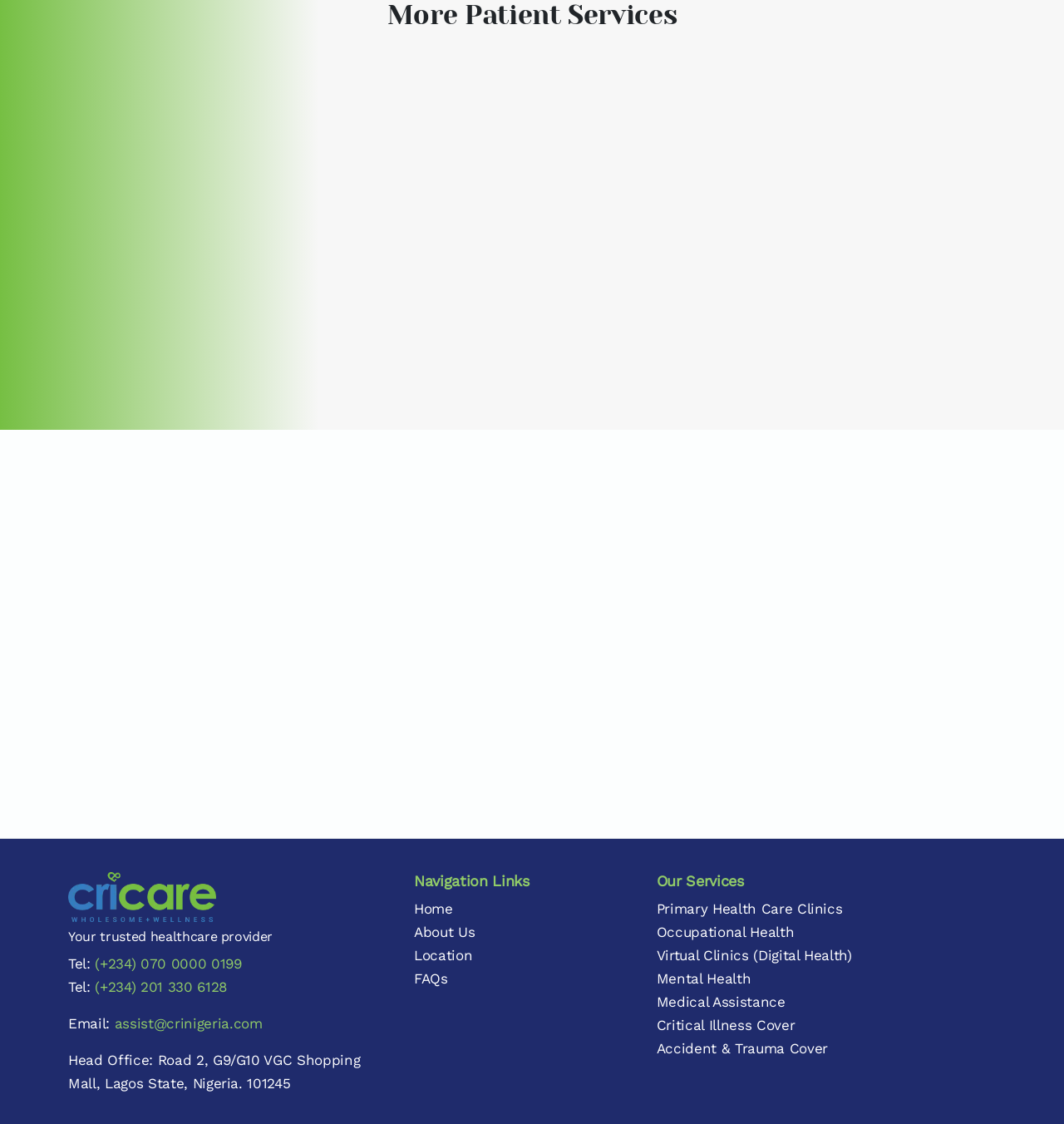Find the bounding box of the UI element described as: "Book Appointment". The bounding box coordinates should be given as four float values between 0 and 1, i.e., [left, top, right, bottom].

[0.538, 0.546, 0.712, 0.591]